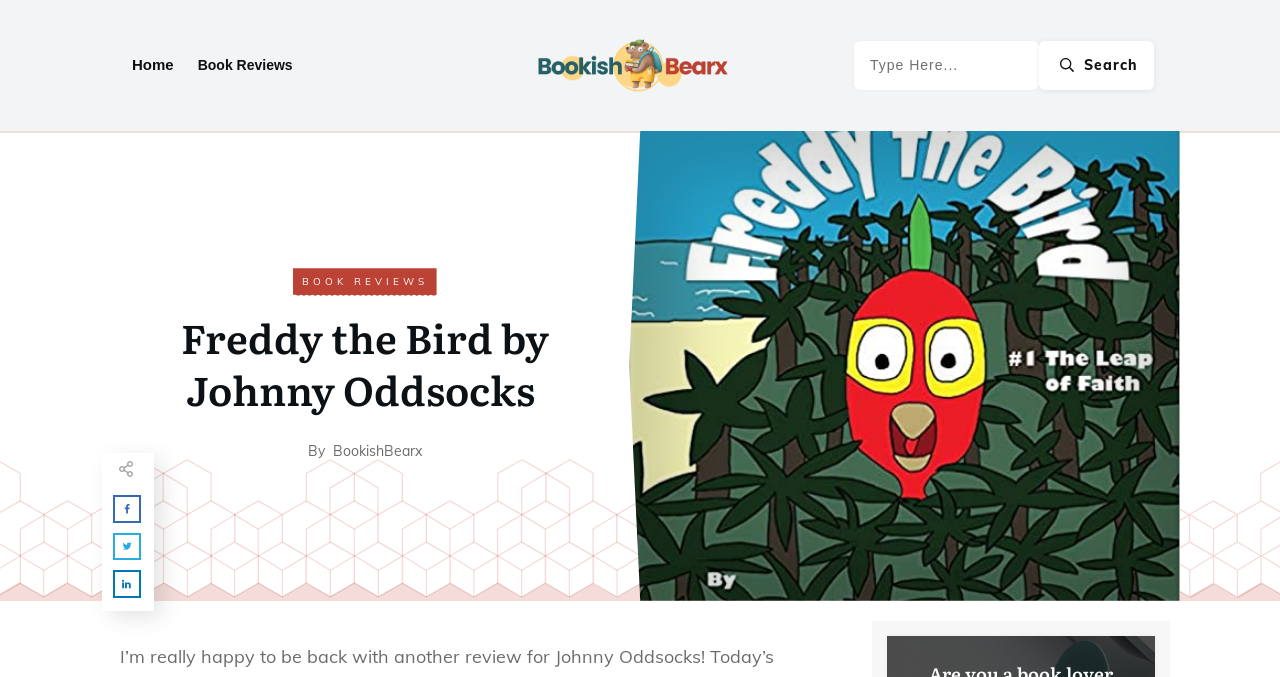Create an elaborate caption that covers all aspects of the webpage.

This webpage is a book review page, specifically for "Freddy the Bird by Johnny Oddsocks". At the top left, there are three links: "Home", "Book Reviews", and an empty link. To the right of these links, there is a search bar with a search button and a small icon. Below the search bar, there is a large image that spans the entire width of the page.

The main content of the page starts with a heading that reads "Freddy the Bird by Johnny Oddsocks". Below the heading, there are two lines of text: "By" and "BookishBearx". 

On the left side of the page, there are three small images, each accompanied by a link. These images are stacked vertically, with the first one at the top and the third one at the bottom.

The main review content is not explicitly mentioned in the accessibility tree, but based on the meta description, it is likely to be a review of the children's book "Freddy the Bird" by Johnny Oddsocks.